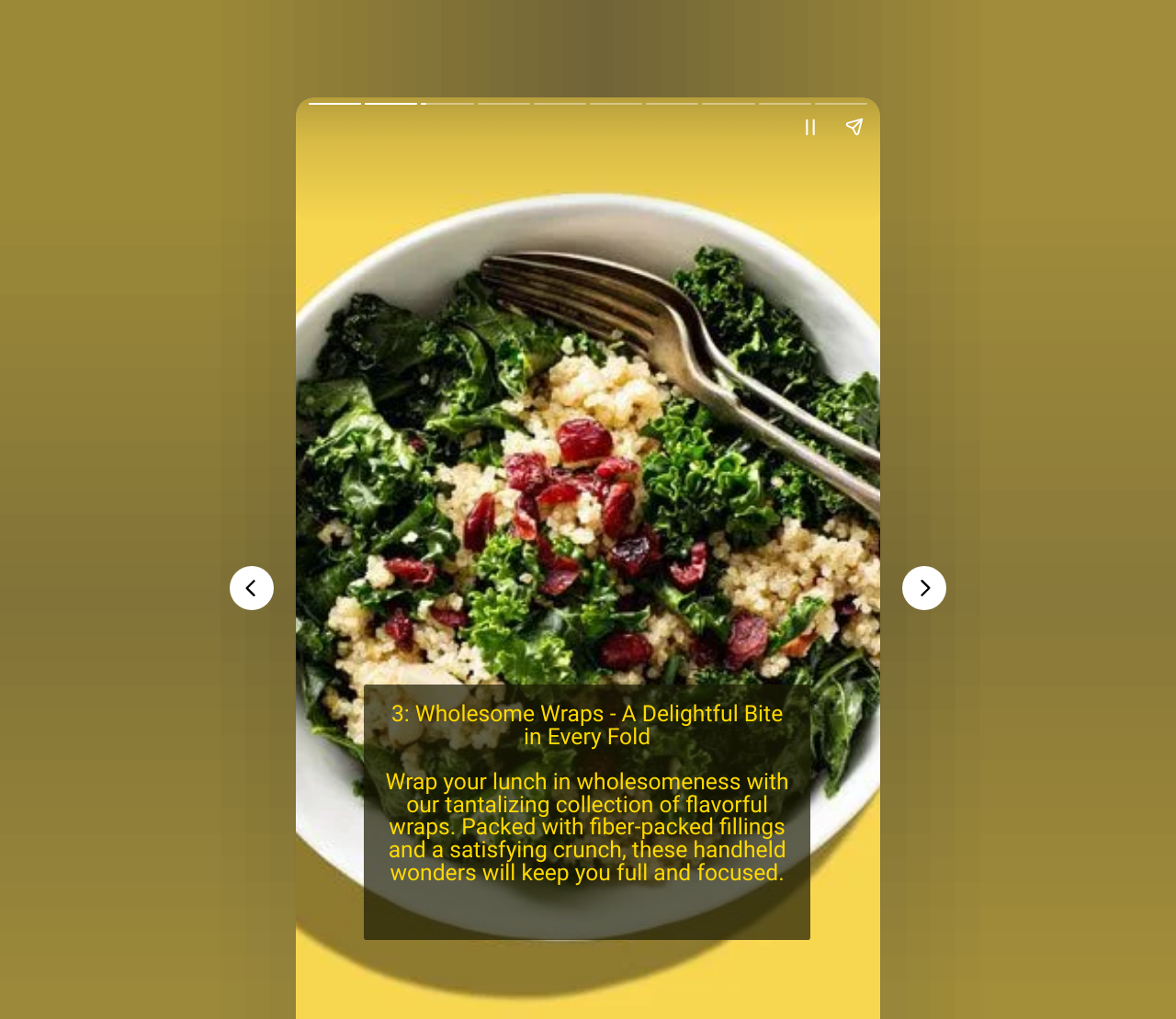Using the webpage screenshot, locate the HTML element that fits the following description and provide its bounding box: "aria-label="Share story"".

[0.708, 0.102, 0.745, 0.146]